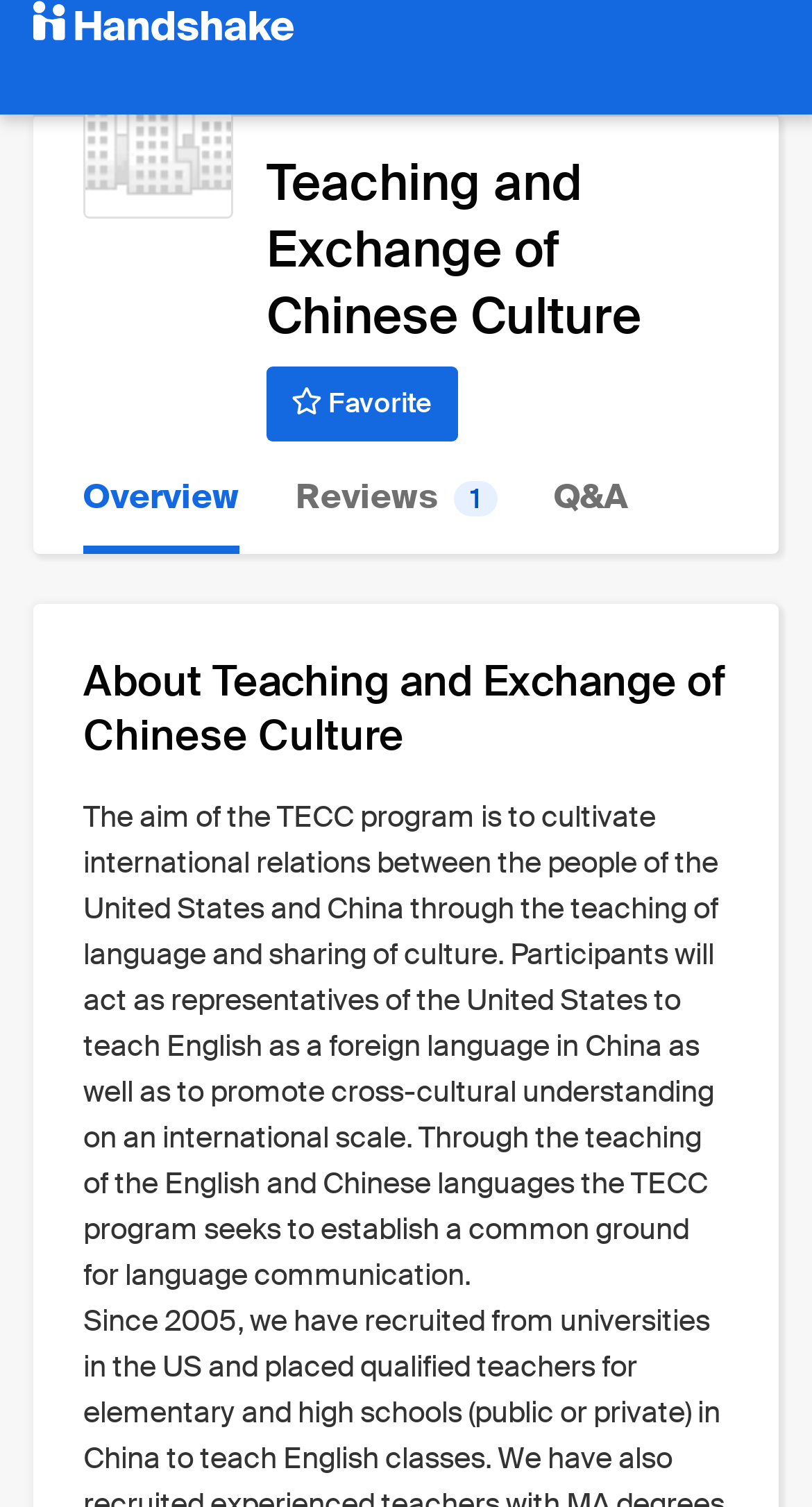What is the name of the organization?
Look at the image and answer the question with a single word or phrase.

Teaching and Exchange of Chinese Culture